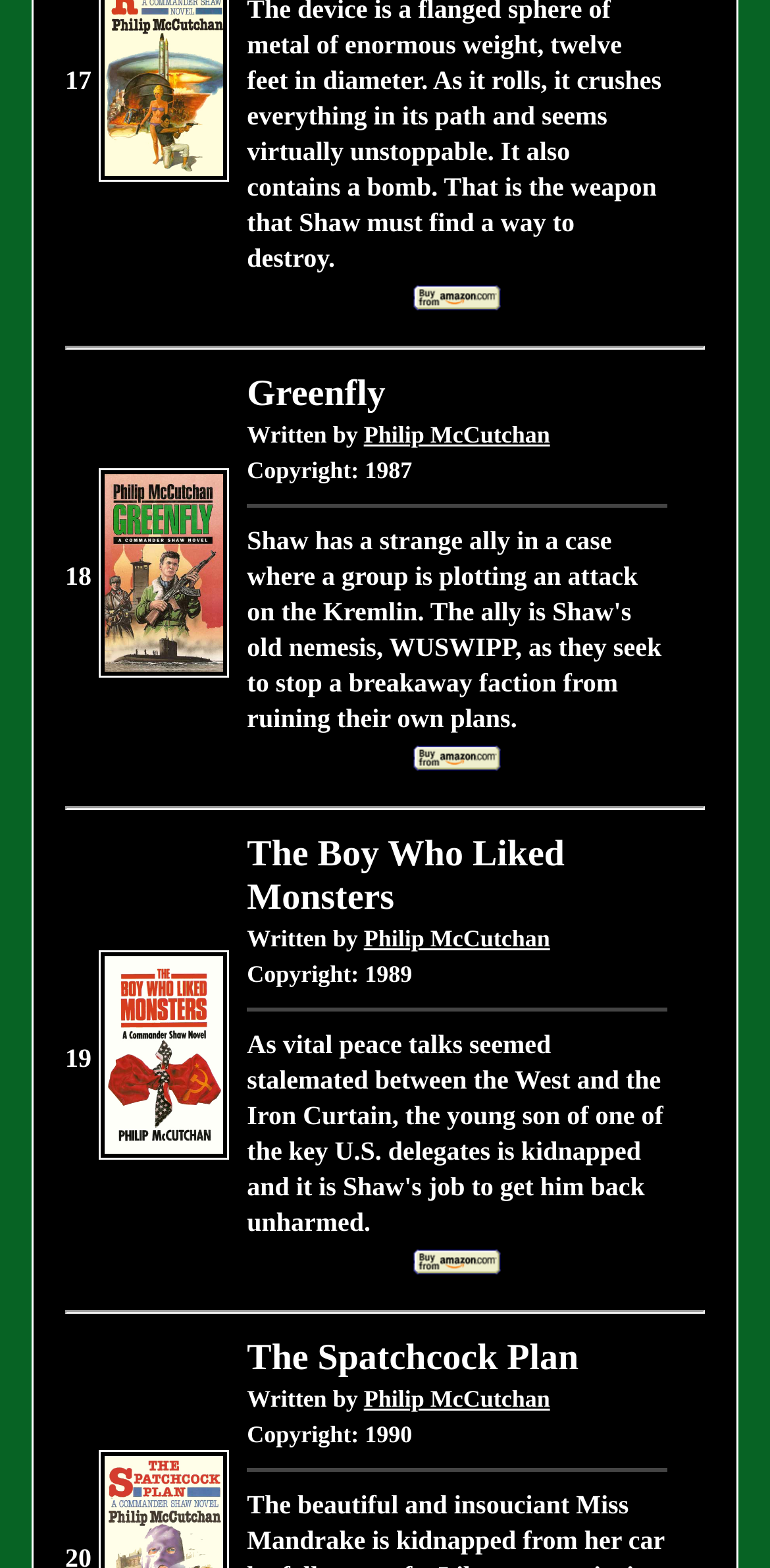How many 'buy from Amazon' links are on this page?
Provide a detailed answer to the question, using the image to inform your response.

I searched for the 'buy from Amazon' link text and found three occurrences, one for each book listed on the page.